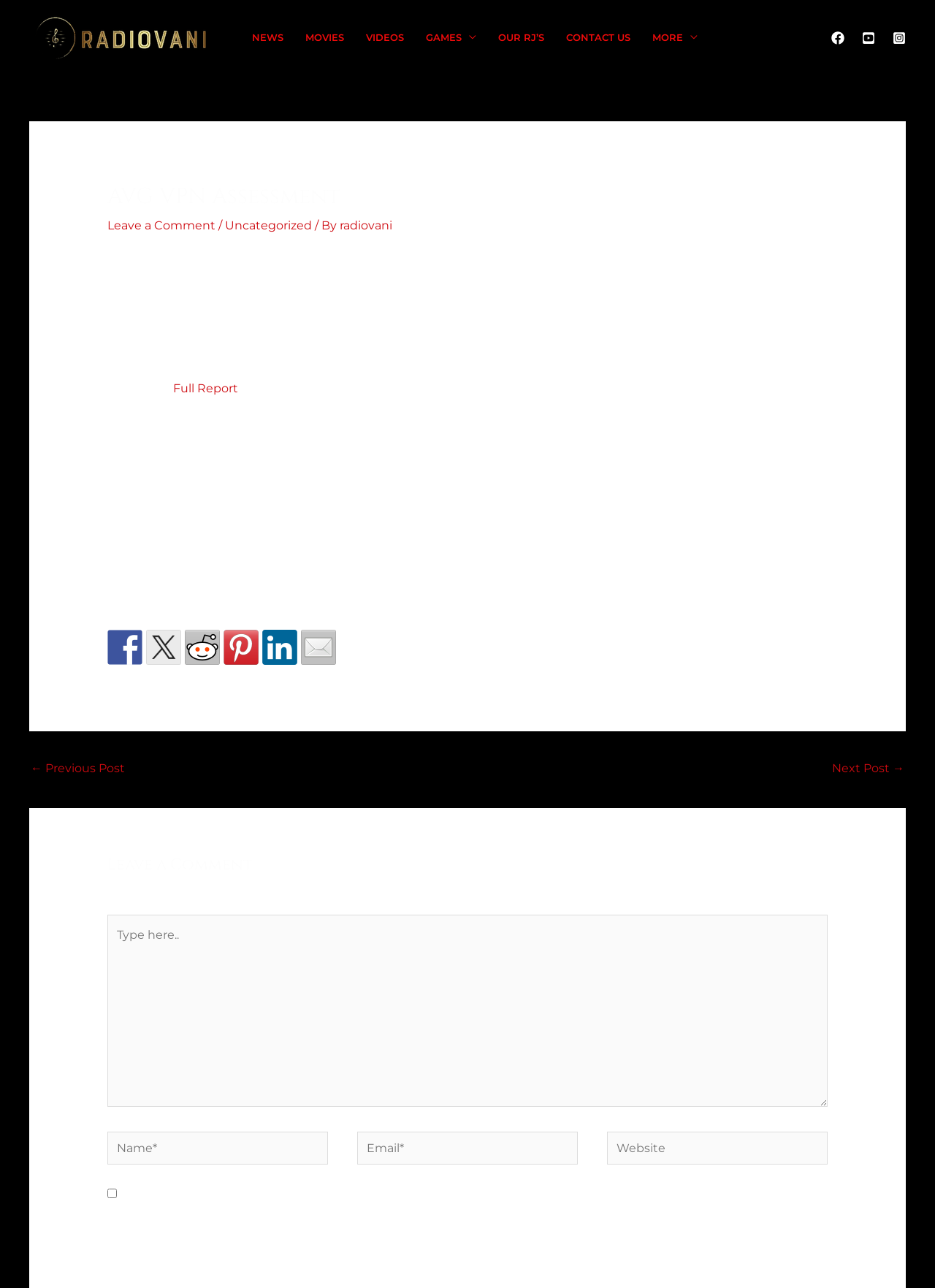What is the name of the VPN being assessed?
Based on the visual content, answer with a single word or a brief phrase.

AVG VPN